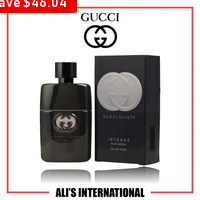Generate a detailed caption for the image.

The image features the luxurious fragrance "Gucci Guilty Intense" by Gucci. The sleek, dark bottle is elegantly displayed alongside its striking packaging, which prominently features the iconic Gucci logo. The image highlights a special promotion, showcasing a discount of $46.04 off the regular price, making the sale price $179.95 instead of $225.99. The label indicates that this product is available at "ALI'S INTERNATIONAL," emphasizing its authenticity and luxurious branding. The backdrop is designed to draw attention to the product, encapsulating the essence of high-end styling and exclusivity associated with the Gucci brand.